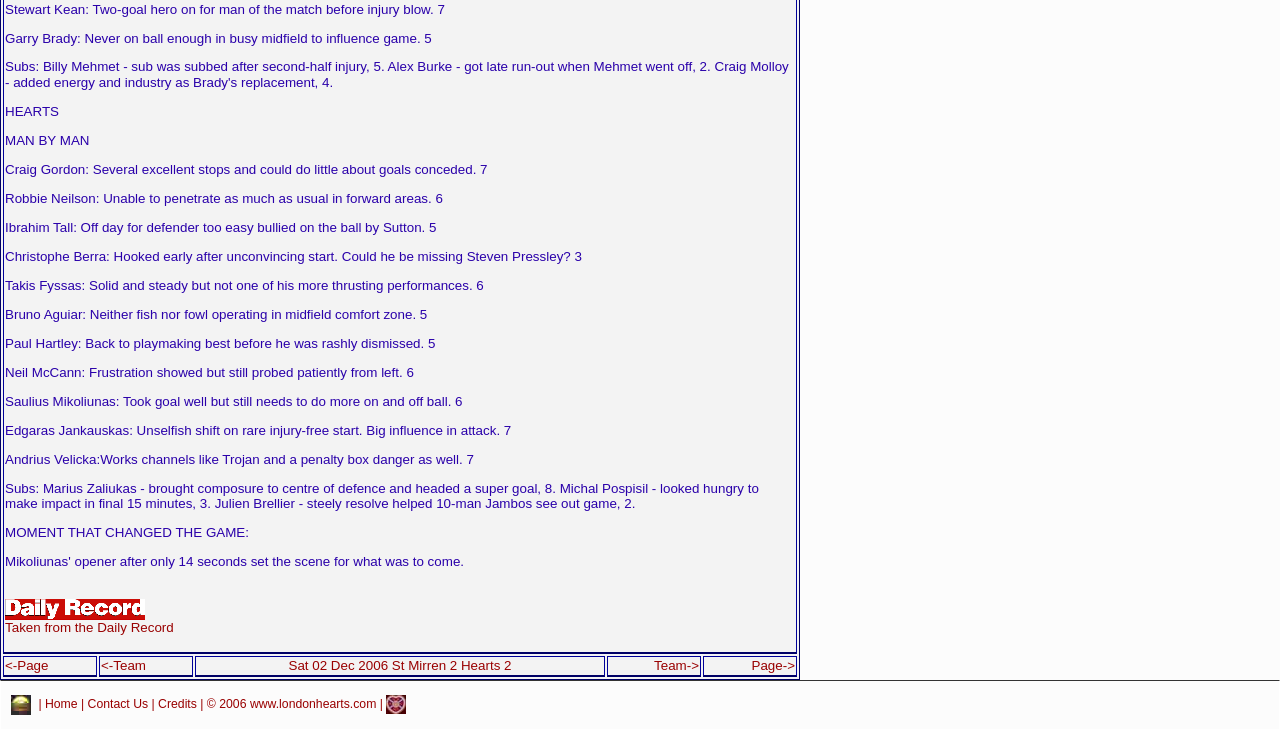Please identify the bounding box coordinates of the clickable region that I should interact with to perform the following instruction: "Go to home page". The coordinates should be expressed as four float numbers between 0 and 1, i.e., [left, top, right, bottom].

[0.035, 0.954, 0.061, 0.974]